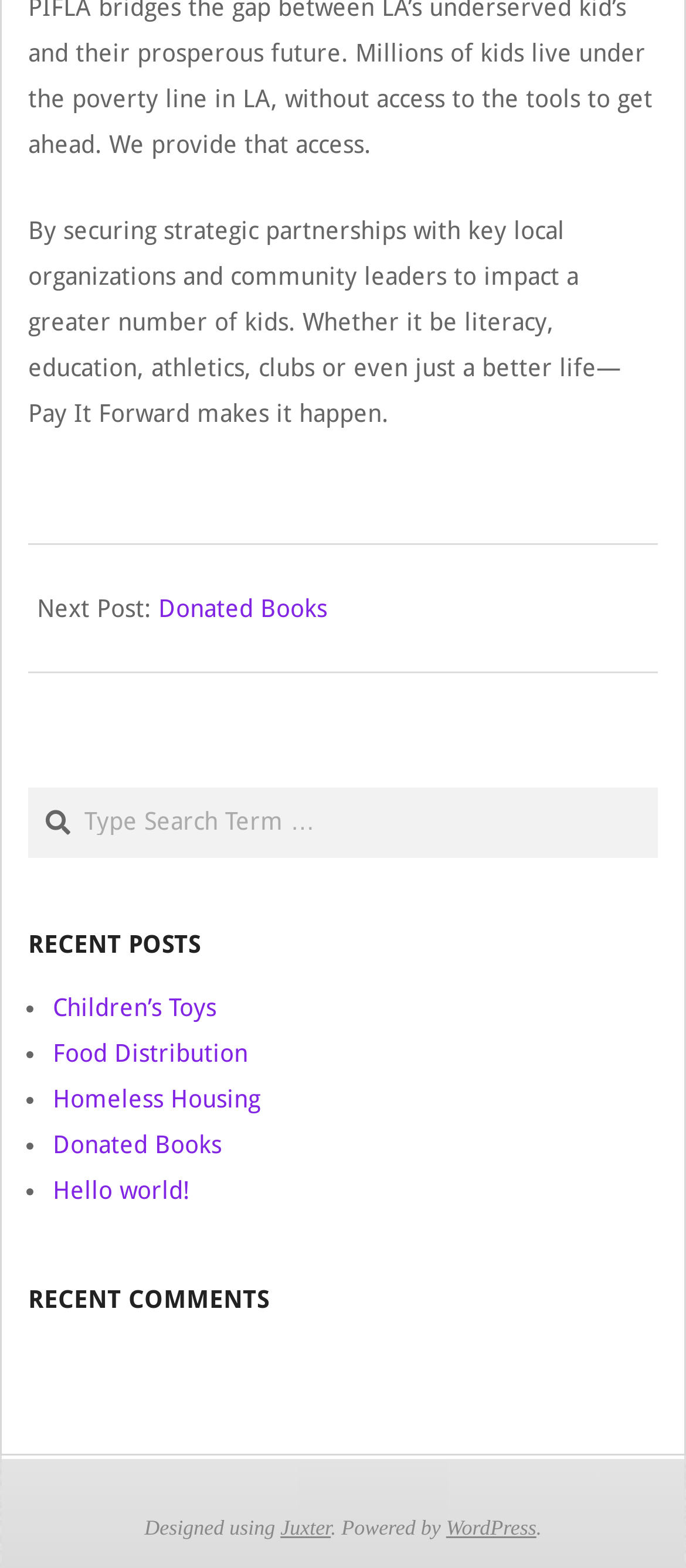Please determine the bounding box coordinates for the element that should be clicked to follow these instructions: "View recent posts".

[0.041, 0.592, 0.959, 0.612]